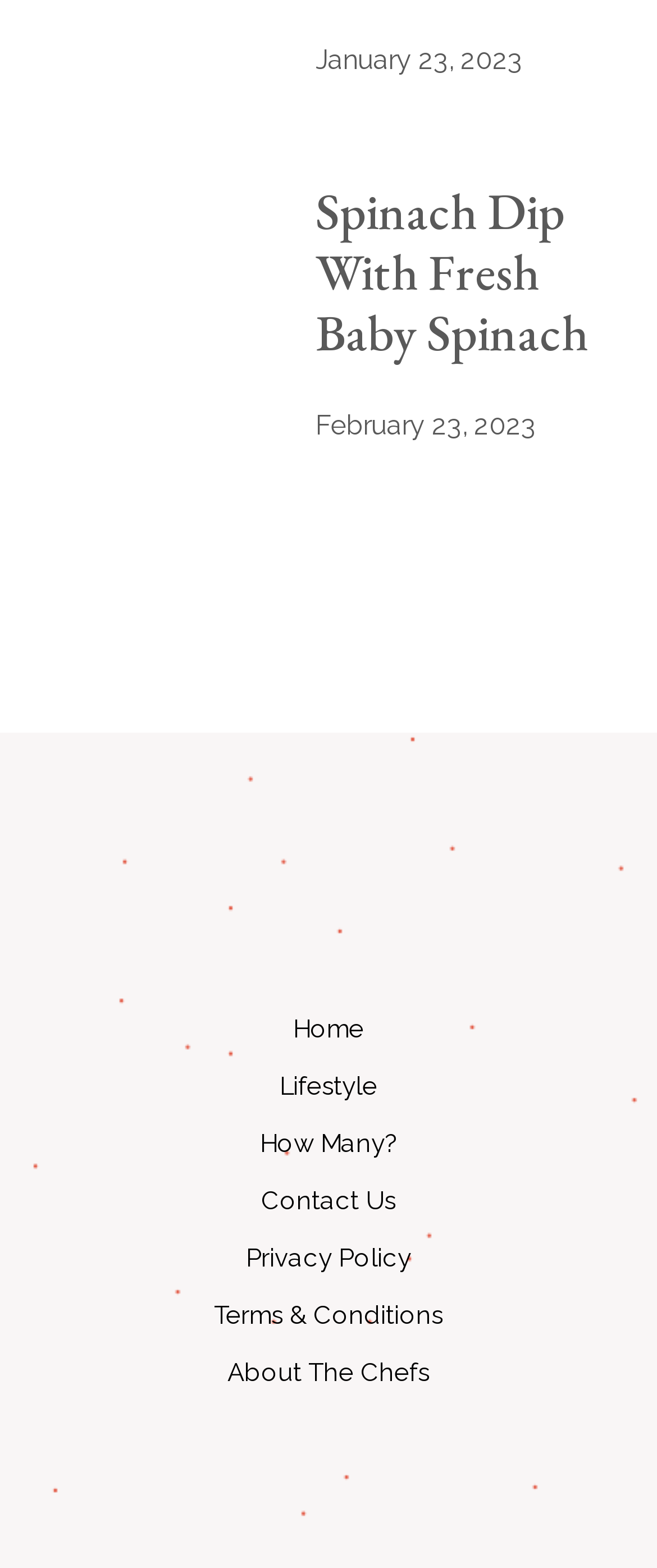How many main navigation links are there?
Using the image as a reference, give a one-word or short phrase answer.

7